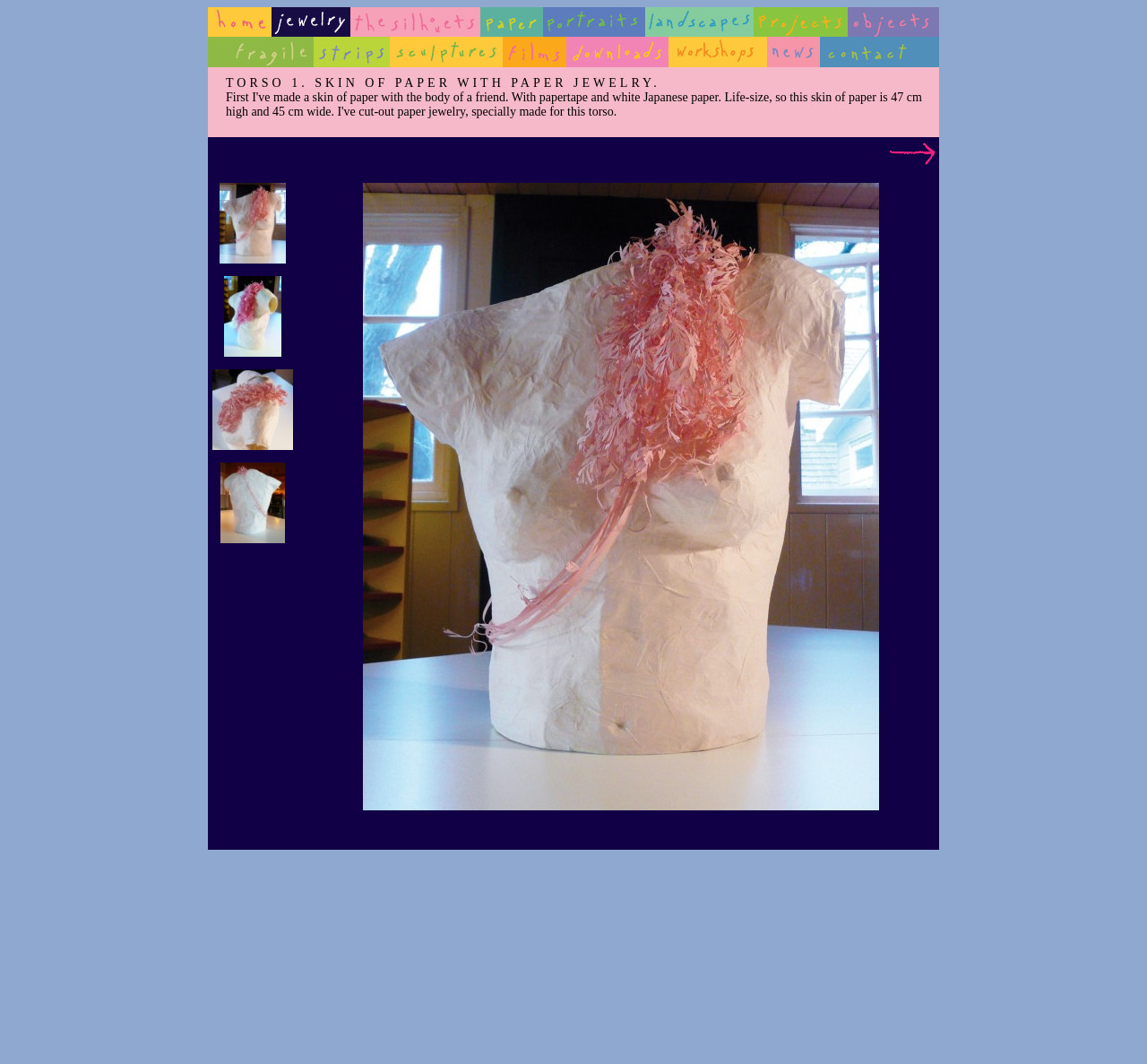Identify the bounding box coordinates of the region that should be clicked to execute the following instruction: "click on Index".

[0.181, 0.021, 0.237, 0.034]